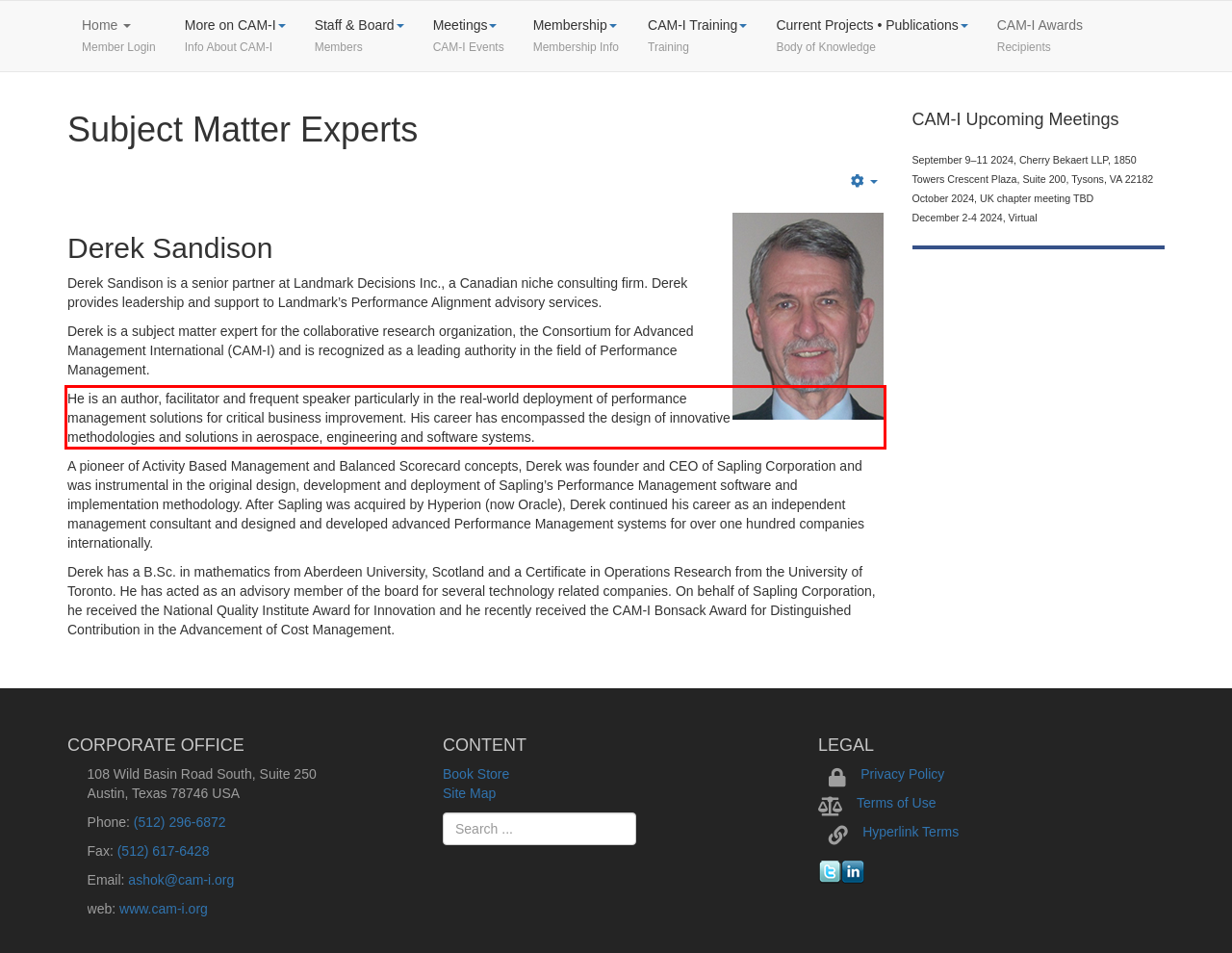Given a screenshot of a webpage containing a red bounding box, perform OCR on the text within this red bounding box and provide the text content.

He is an author, facilitator and frequent speaker particularly in the real-world deployment of performance management solutions for critical business improvement. His career has encompassed the design of innovative methodologies and solutions in aerospace, engineering and software systems.